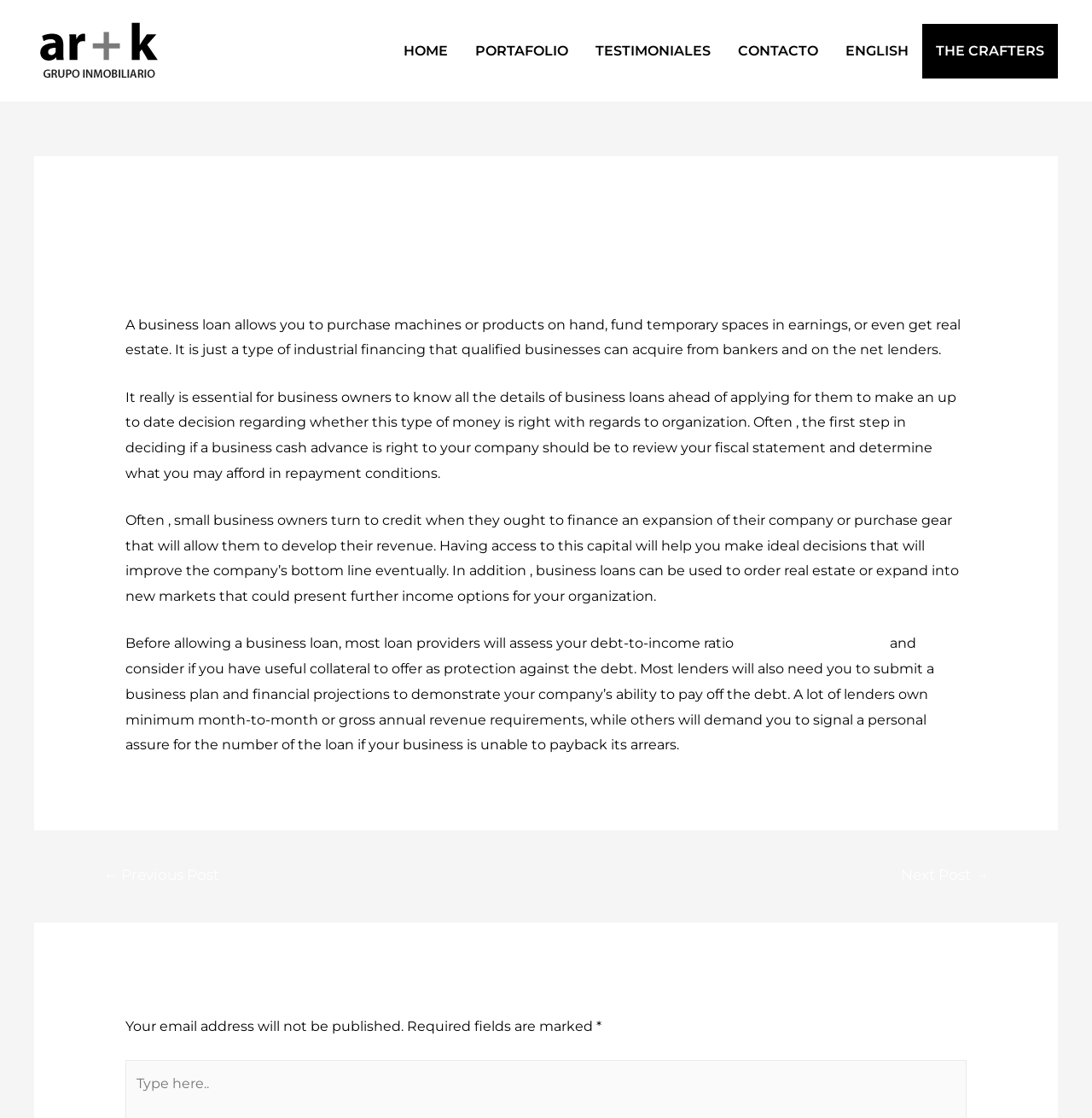Determine the bounding box coordinates of the clickable element necessary to fulfill the instruction: "Click on the 'ENGLISH' link". Provide the coordinates as four float numbers within the 0 to 1 range, i.e., [left, top, right, bottom].

[0.762, 0.021, 0.845, 0.07]